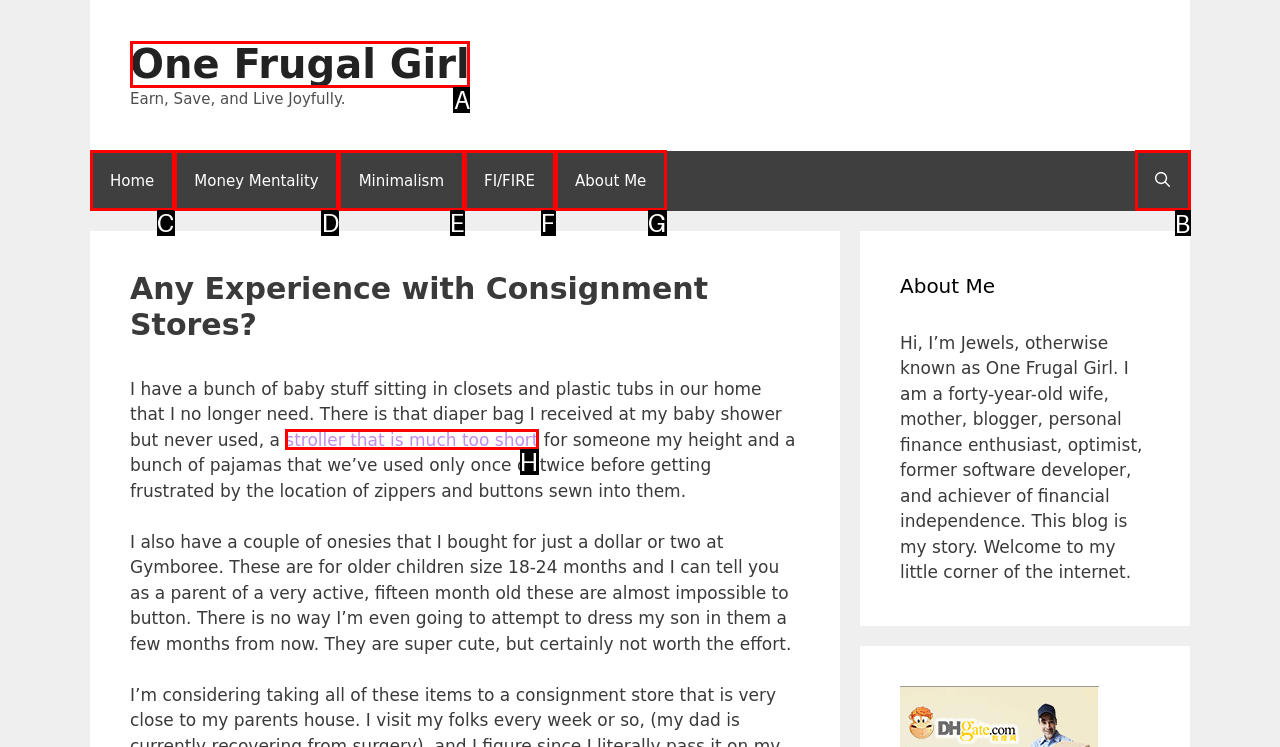Which HTML element should be clicked to perform the following task: Open the search bar
Reply with the letter of the appropriate option.

B